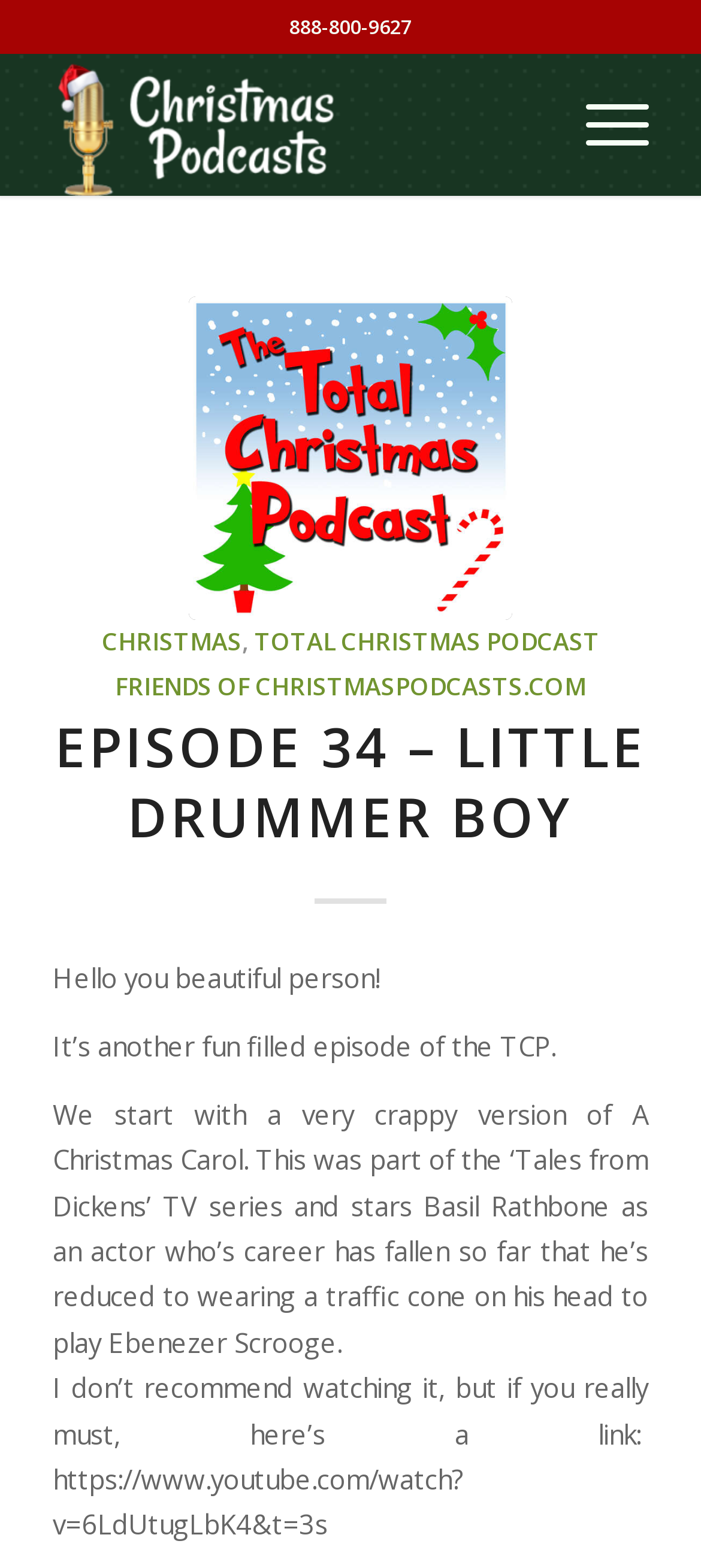Based on the element description: "alt="Christmas Podcasts"", identify the UI element and provide its bounding box coordinates. Use four float numbers between 0 and 1, [left, top, right, bottom].

[0.075, 0.033, 0.755, 0.125]